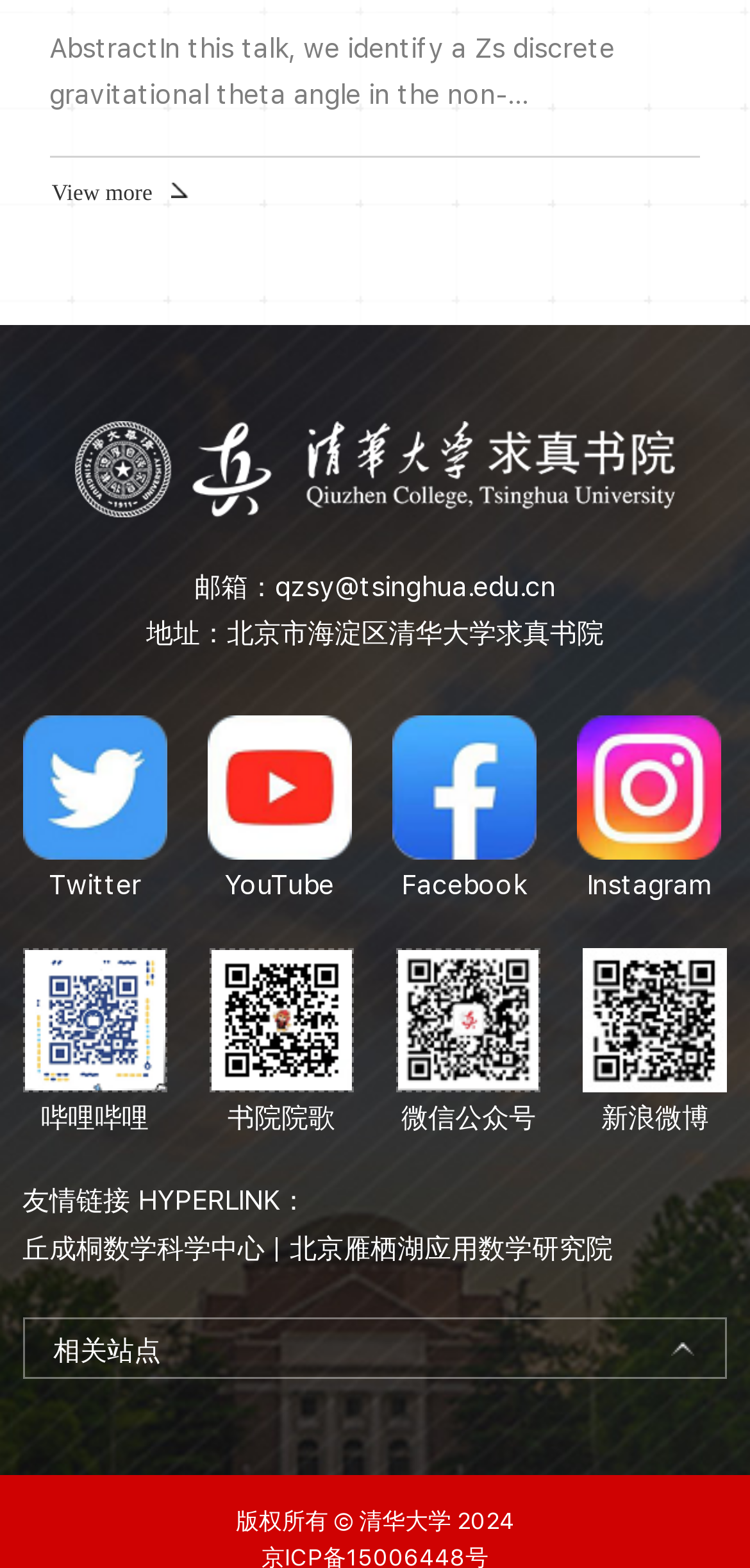Give a one-word or one-phrase response to the question:
How many social media links are provided?

7